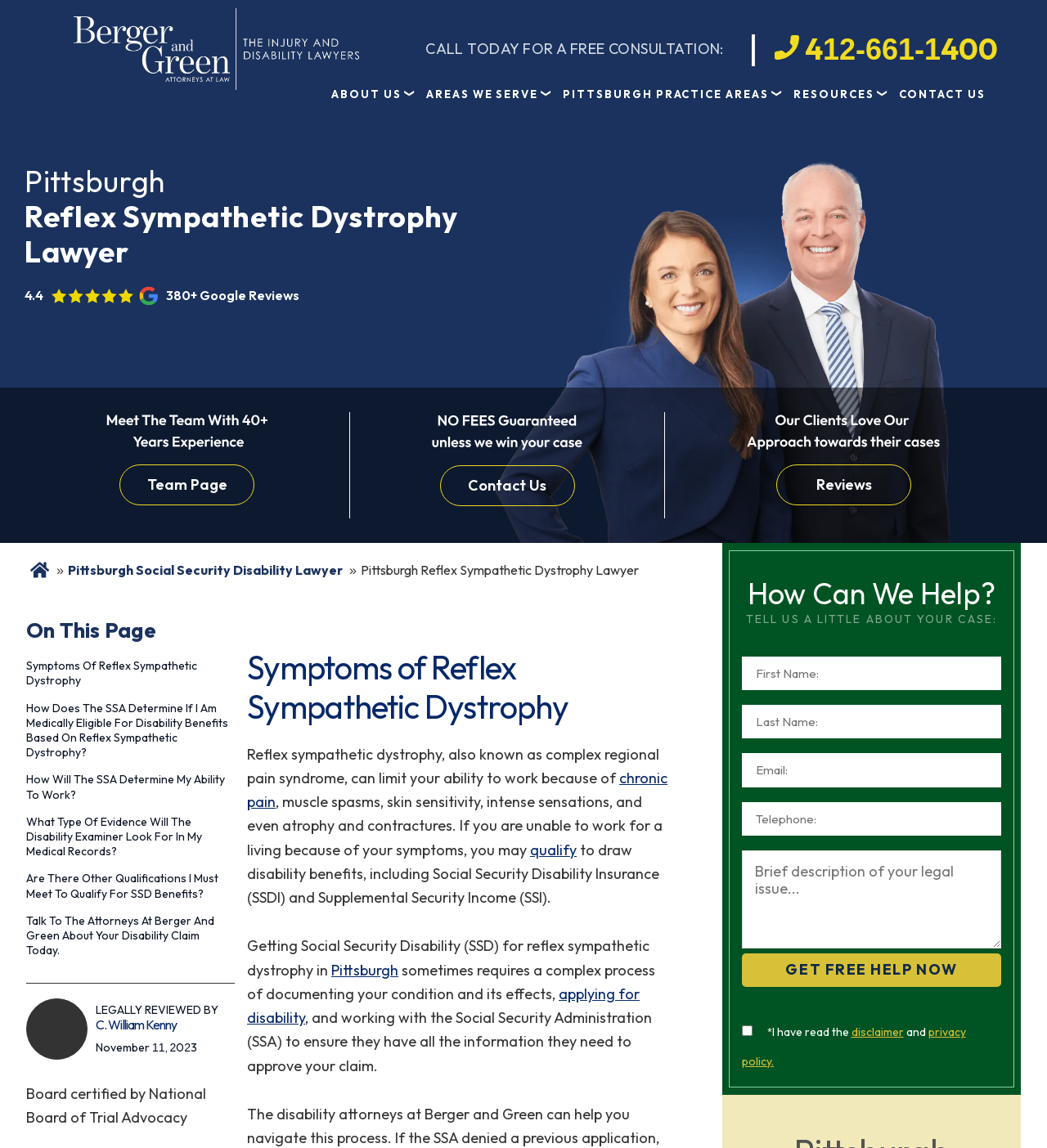What is the purpose of the contact form on the webpage?
Provide a well-explained and detailed answer to the question.

I found the purpose of the contact form by looking at the heading above the form, which says 'How Can We Help?' and then provides a form to fill out to get free help.